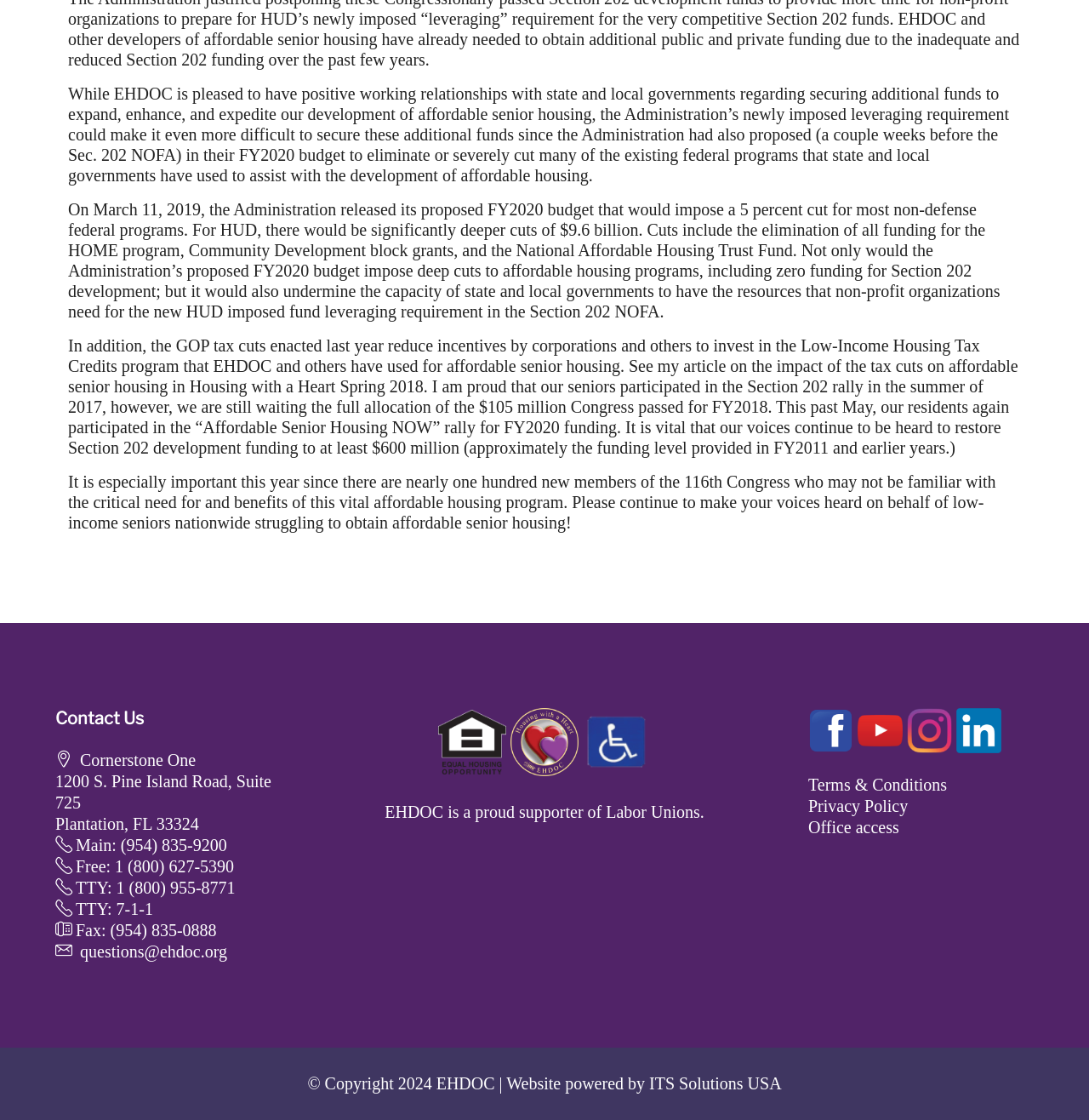Can you find the bounding box coordinates of the area I should click to execute the following instruction: "View courses"?

None